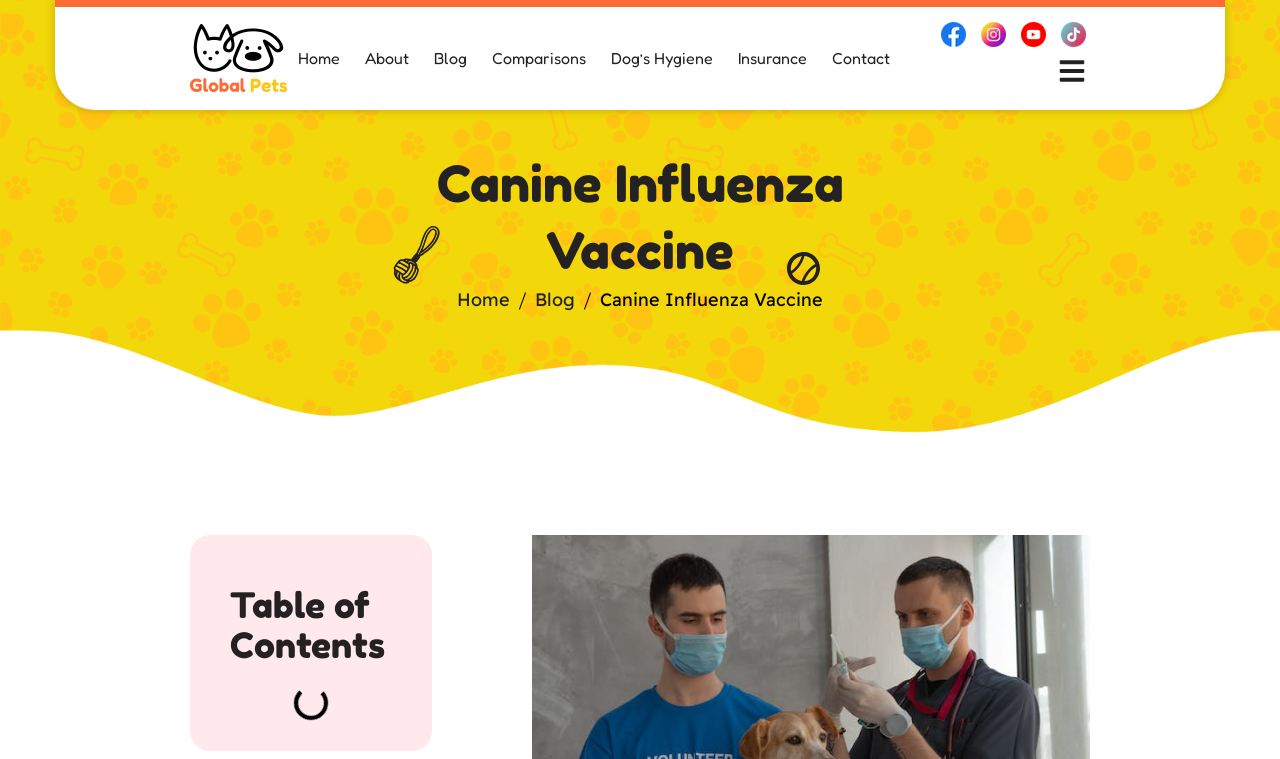Extract the bounding box for the UI element that matches this description: "Blog".

[0.418, 0.379, 0.449, 0.409]